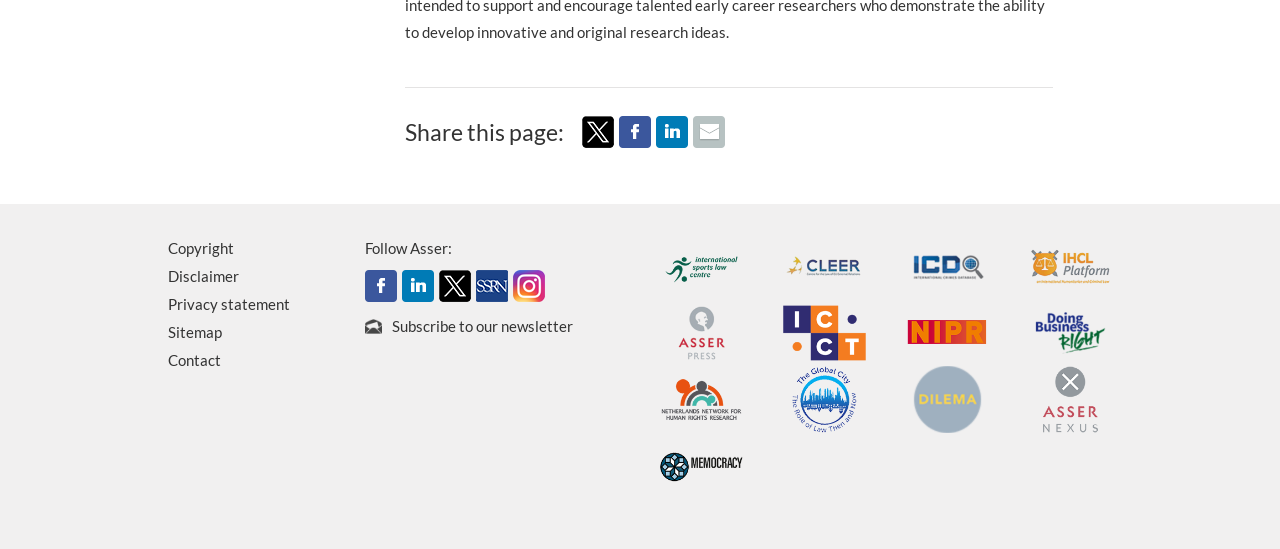How many social media platforms are linked in the footer?
Please interpret the details in the image and answer the question thoroughly.

The footer of the webpage contains links to 5 social media platforms: Facebook, LinkedIn, Twitter, Instagram, and Email.